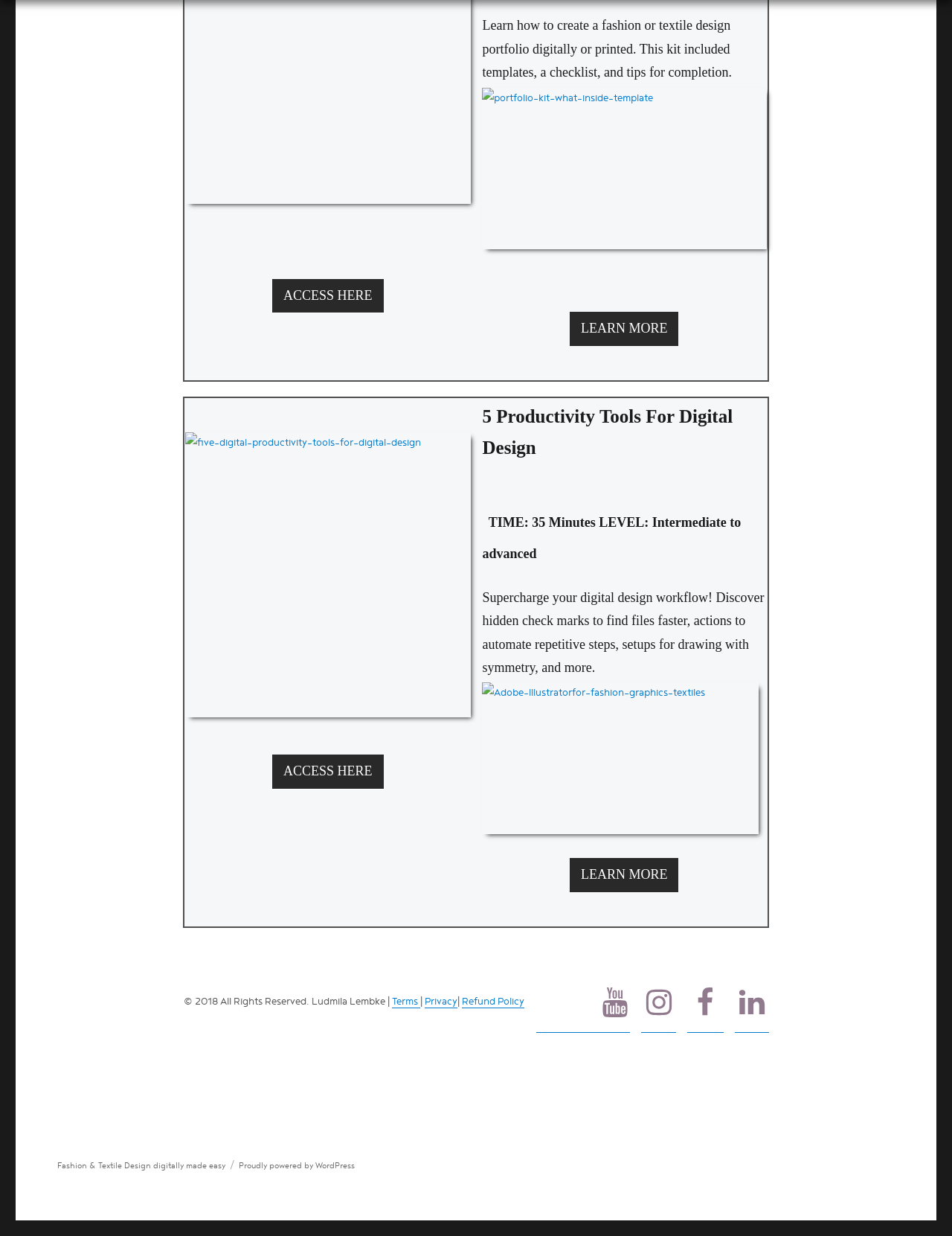What is the name of the author of the webpage?
Based on the screenshot, answer the question with a single word or phrase.

Ludmila Lembke